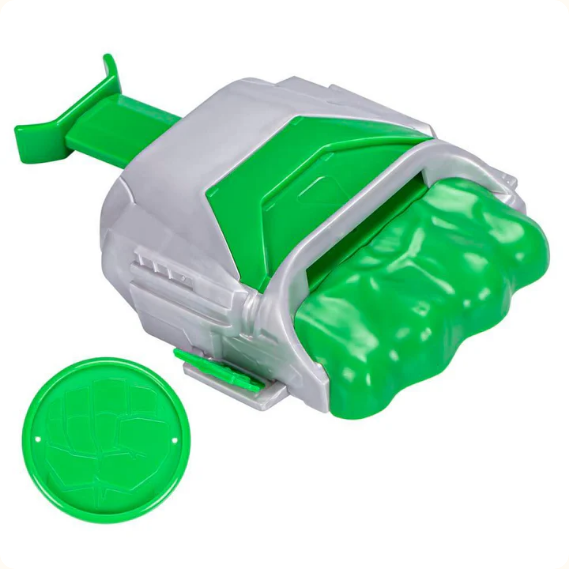What is the recommended age range for this toy?
Give a one-word or short-phrase answer derived from the screenshot.

5 and up